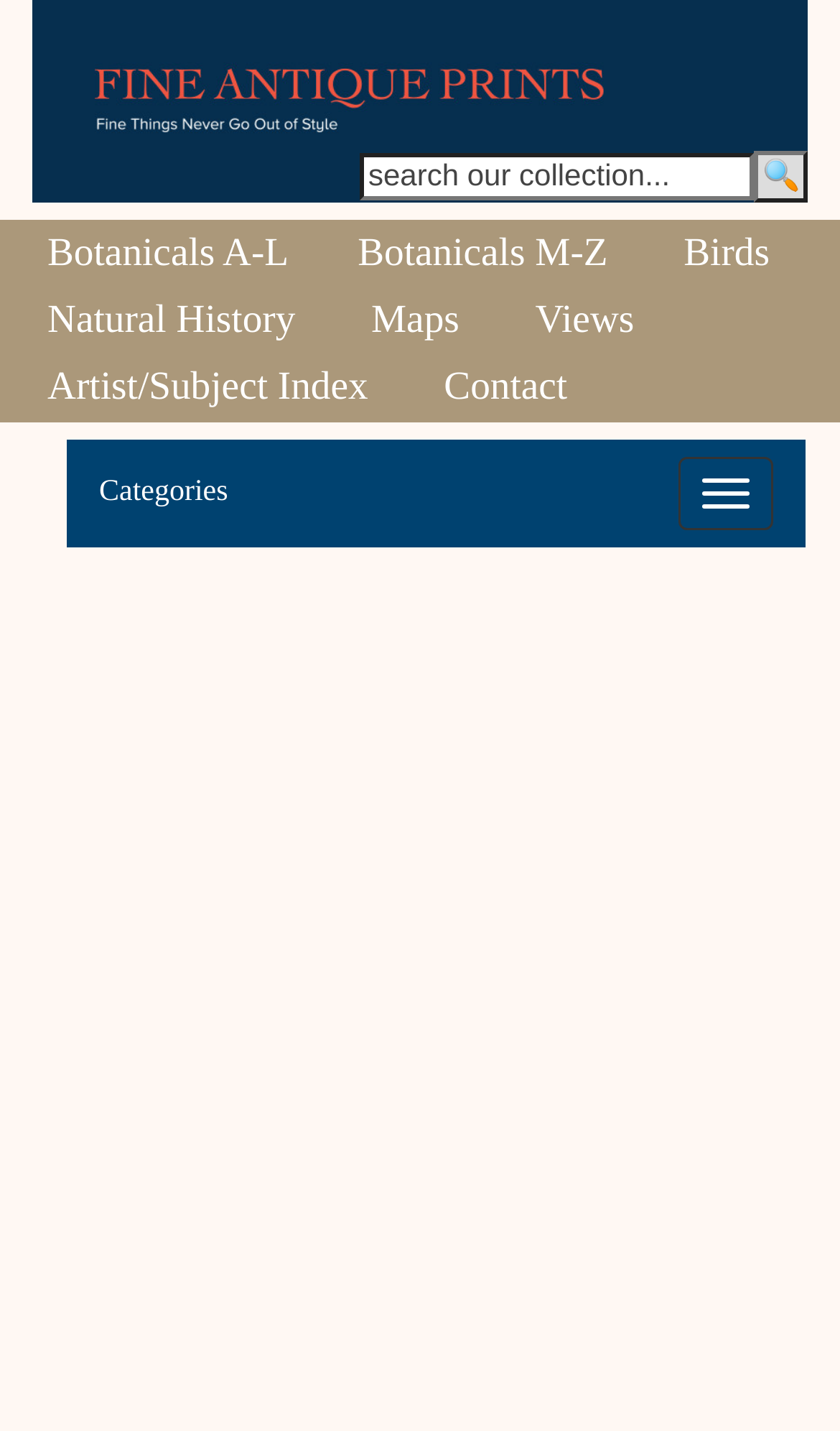Respond with a single word or phrase to the following question: How many categories are listed?

7